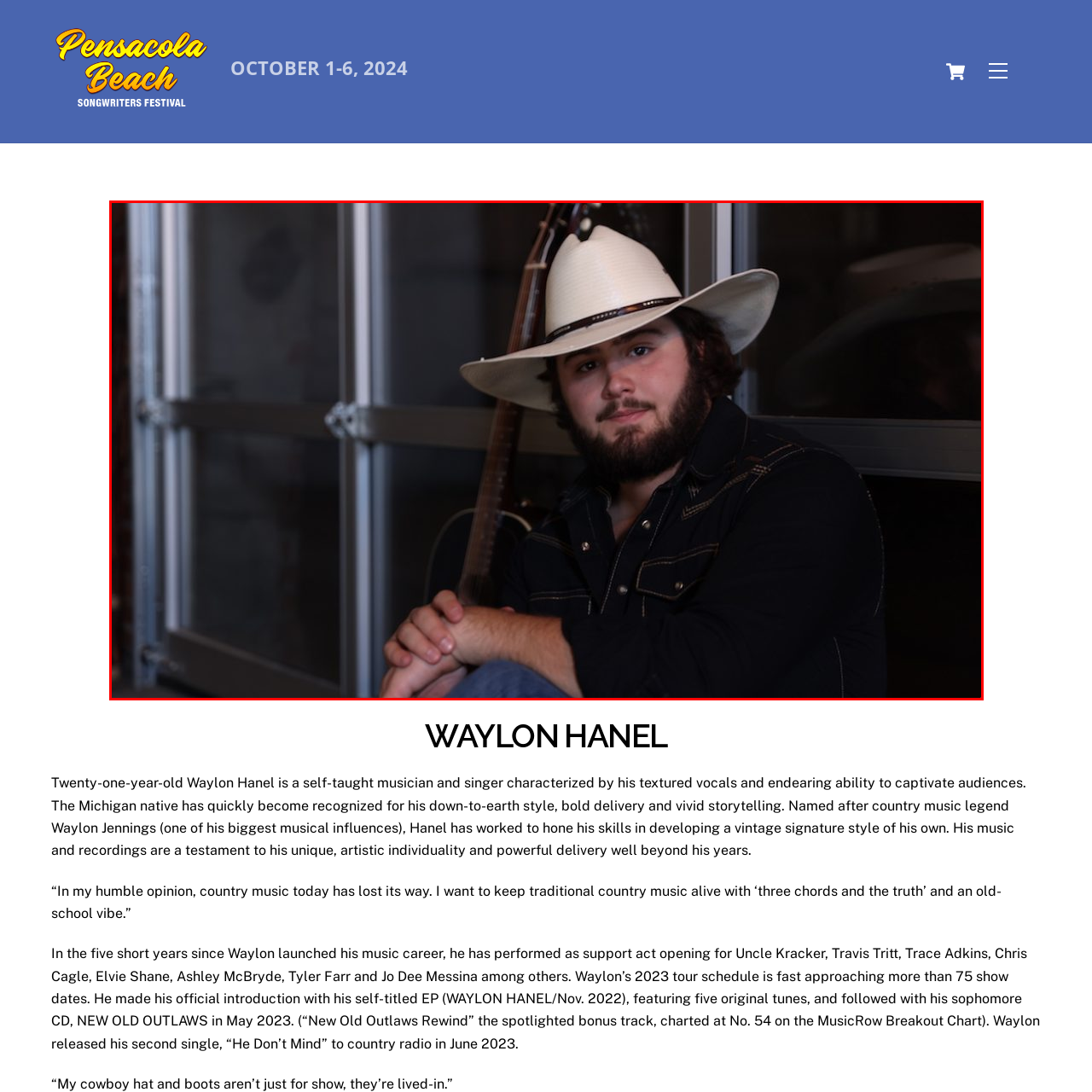Check the area bordered by the red box and provide a single word or phrase as the answer to the question: What type of hat is Waylon Hanel wearing?

Cowboy hat